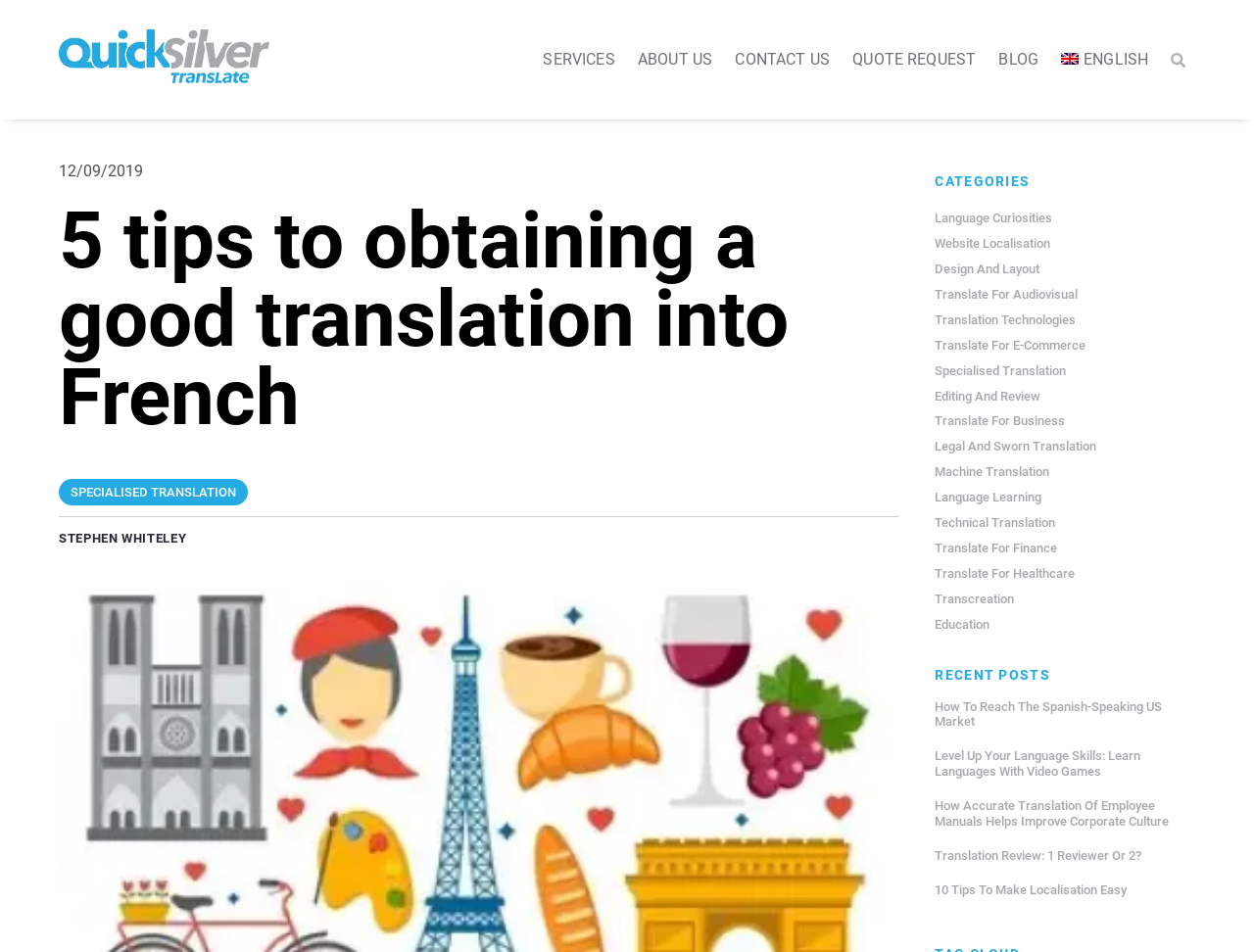Using the provided element description: "title="Translation Agency | QuickSilver Translate"", identify the bounding box coordinates. The coordinates should be four floats between 0 and 1 in the order [left, top, right, bottom].

[0.047, 0.061, 0.215, 0.094]